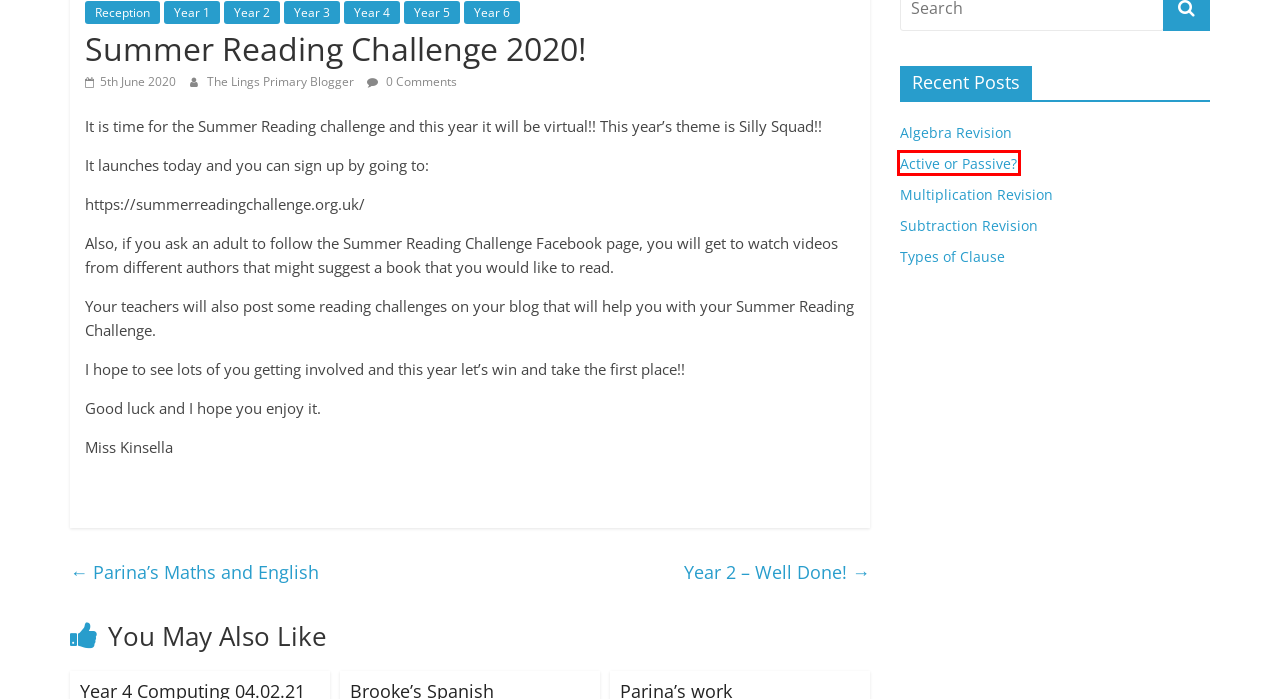Analyze the webpage screenshot with a red bounding box highlighting a UI element. Select the description that best matches the new webpage after clicking the highlighted element. Here are the options:
A. Year 2 – Well Done! – Lings Primary School Blogs
B. Multiplication Revision – Lings Primary School Blogs
C. Types of Clause – Lings Primary School Blogs
D. Active or Passive? – Lings Primary School Blogs
E. Parina’s Maths and English – Lings Primary School Blogs
F. Algebra Revision – Lings Primary School Blogs
G. Subtraction Revision – Lings Primary School Blogs
H. The Lings Primary Blogger – Lings Primary School Blogs

D